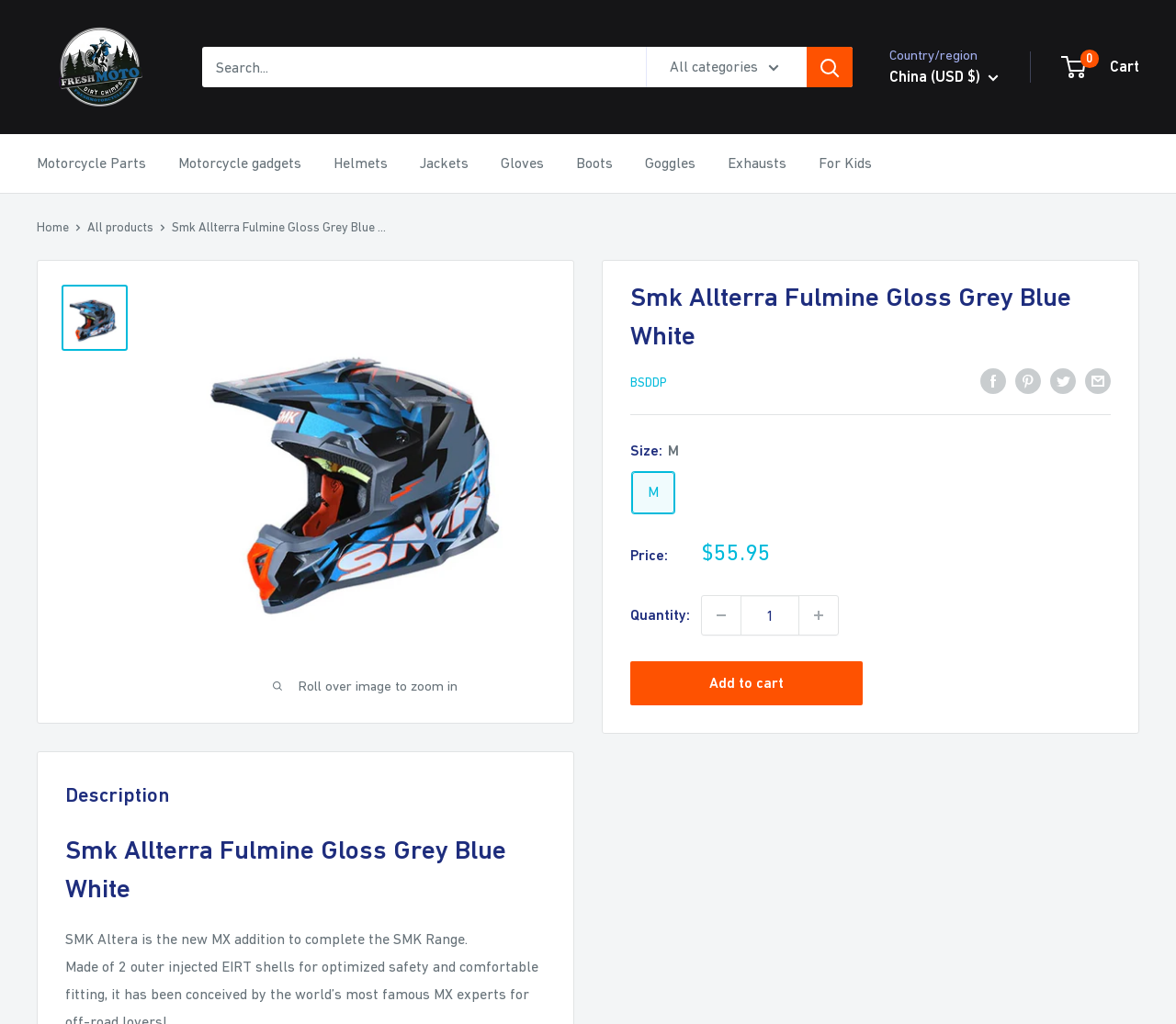Please study the image and answer the question comprehensively:
What is the function of the button with the text 'Search'?

I inferred the function of the button by looking at its text 'Search' and its position next to the search textbox, indicating that it is used to initiate a search for products.